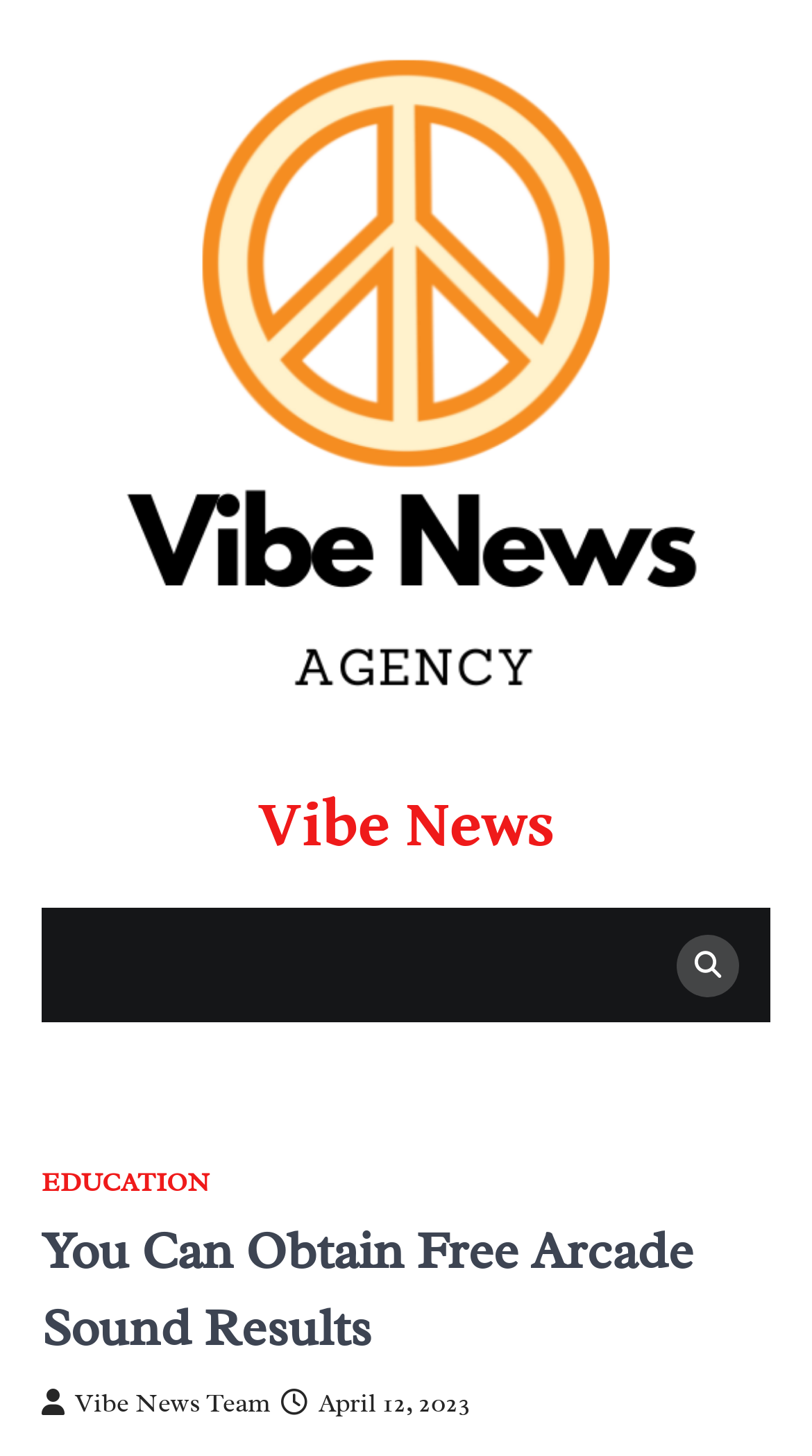From the given element description: "Vibe News Team", find the bounding box for the UI element. Provide the coordinates as four float numbers between 0 and 1, in the order [left, top, right, bottom].

[0.051, 0.953, 0.333, 0.976]